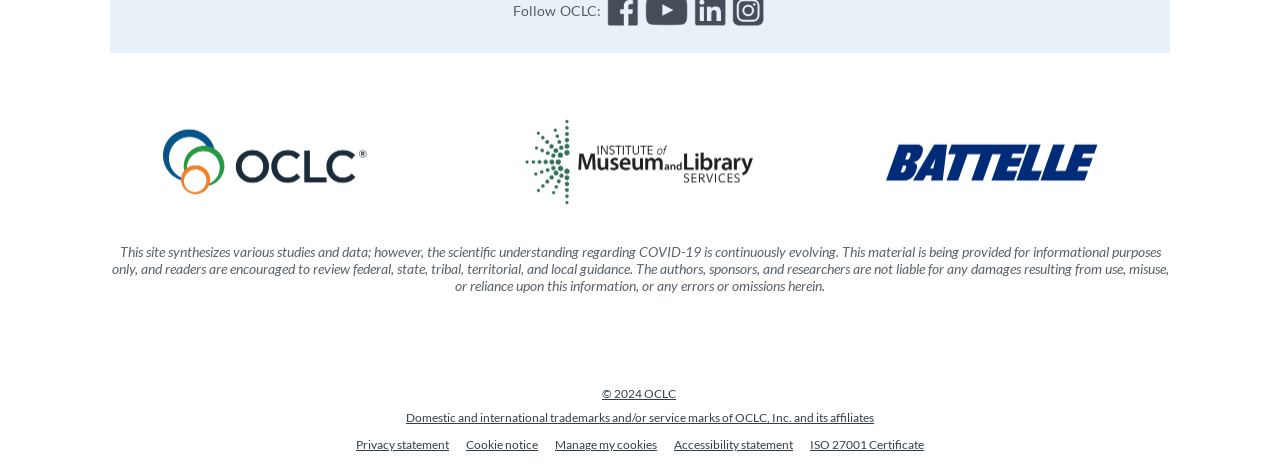Determine the bounding box for the UI element described here: "Cookie notice".

[0.364, 0.922, 0.42, 0.954]